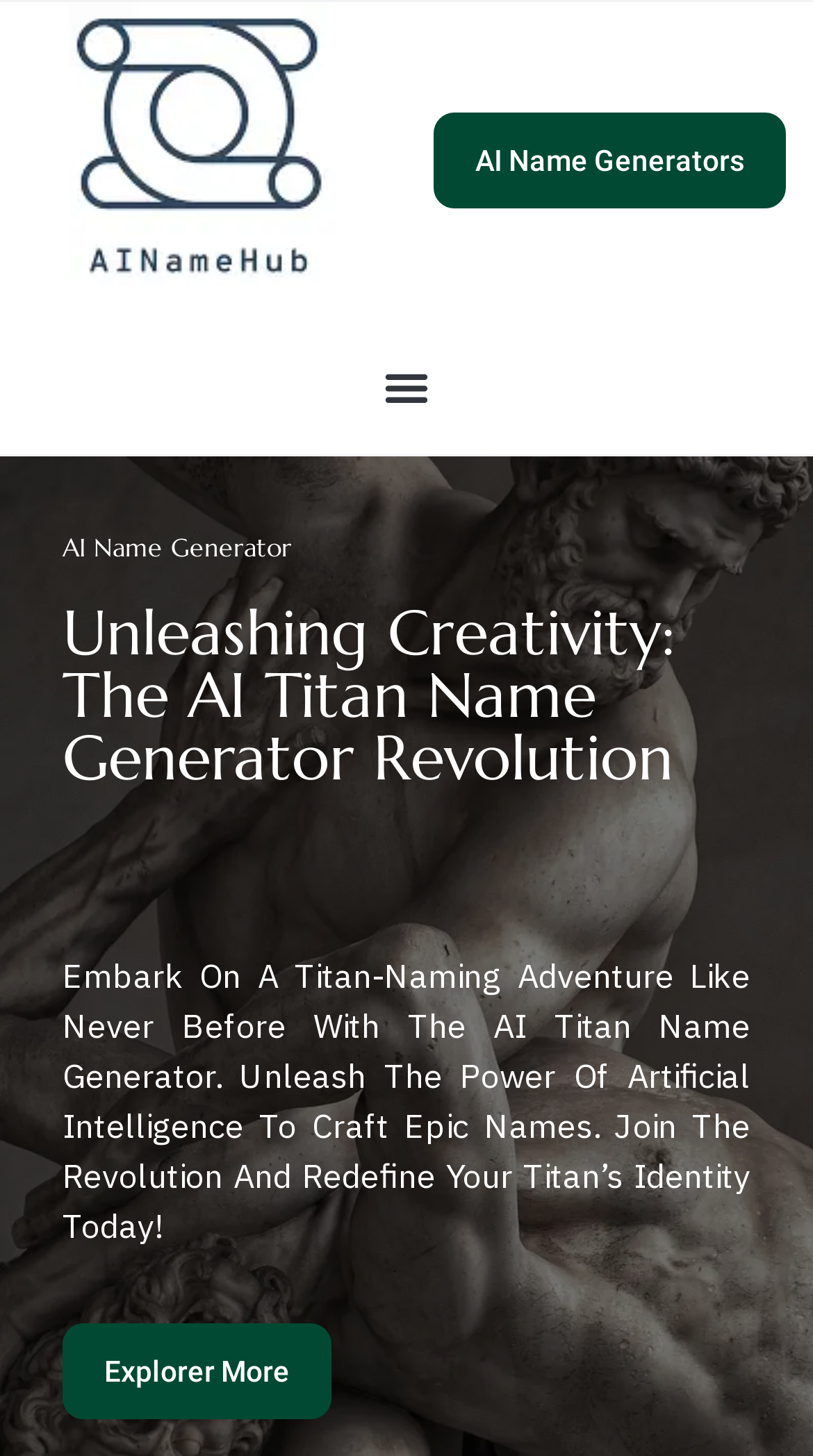Create a detailed summary of the webpage's content and design.

The webpage is about an AI Titan Name Generator, a tool that helps users create unique and powerful names for their titans. At the top left of the page, there is a link with no text. To the right of this link, there is another link labeled "AI Name Generators". Below these links, there is a button labeled "Menu Toggle" that is not expanded.

The main content of the page is divided into sections. The first section has a heading that reads "AI Name Generator". Below this heading, there is a subheading that reads "Unleashing Creativity: The AI Titan Name Generator Revolution". This subheading is followed by a paragraph of text that describes the AI Titan Name Generator as a tool that uses artificial intelligence to craft epic names and invites users to join the revolution and redefine their titan's identity.

At the bottom of this section, there is a link labeled "Explore More". Overall, the page has a total of three links, one button, and two headings. The layout is organized, with clear headings and concise text that effectively communicates the purpose of the AI Titan Name Generator.